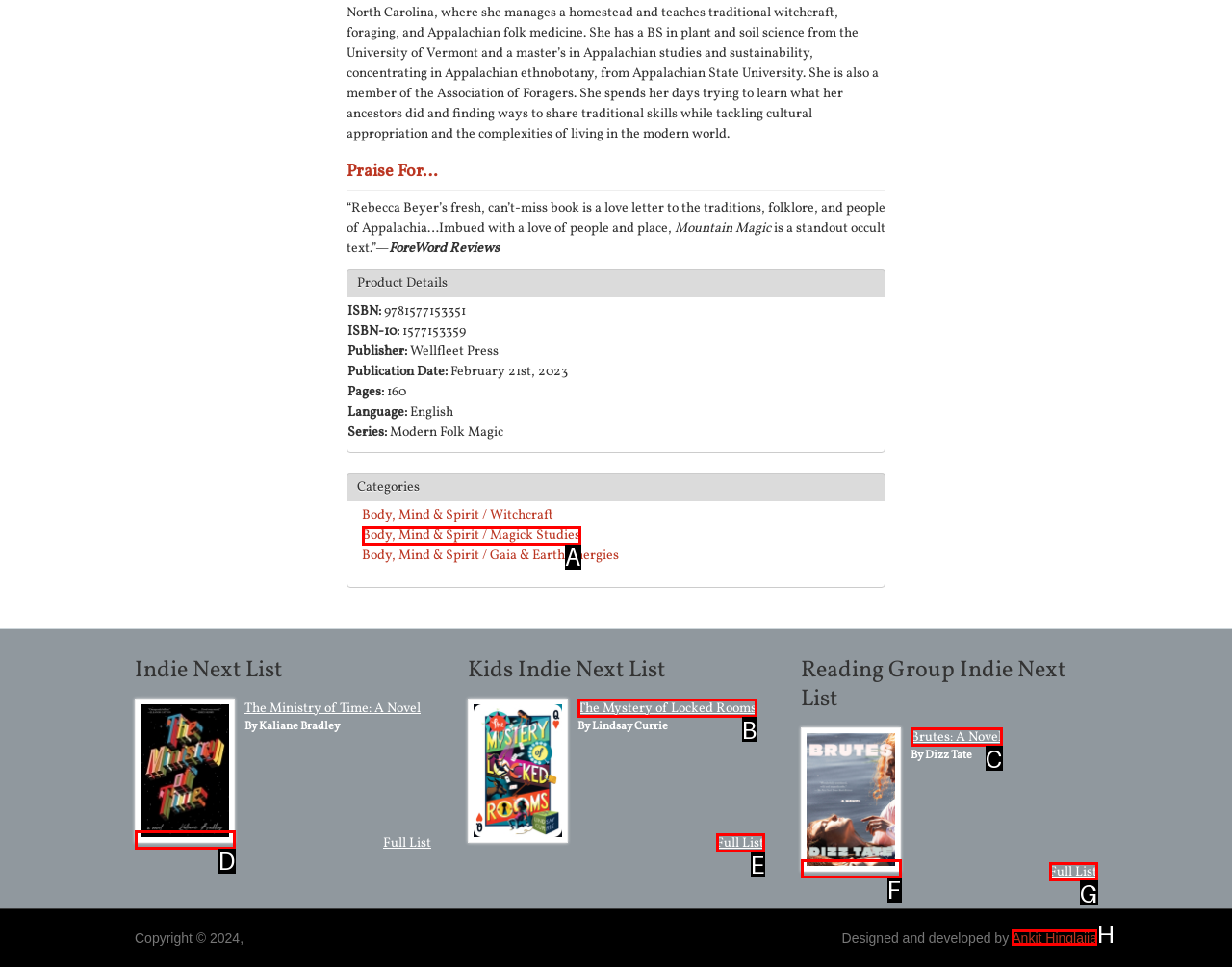Tell me which one HTML element best matches the description: The Mystery of Locked Rooms Answer with the option's letter from the given choices directly.

B